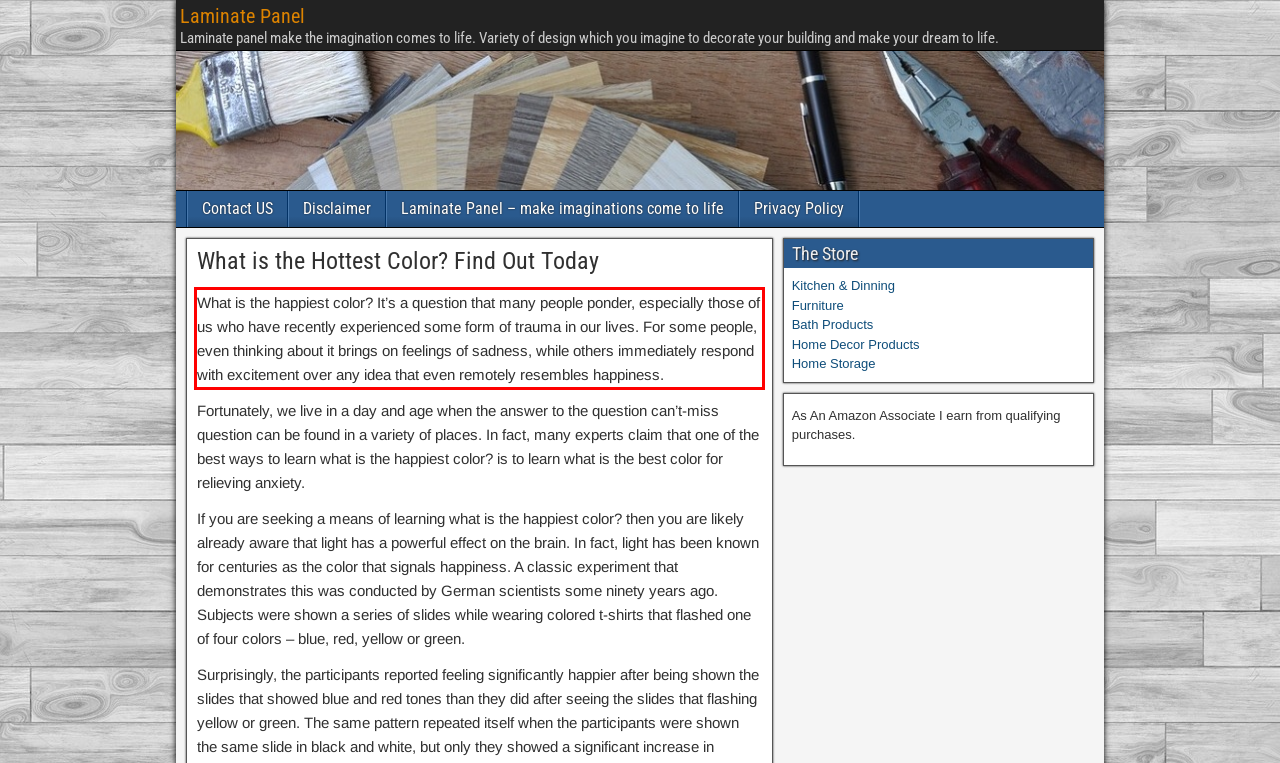Observe the screenshot of the webpage that includes a red rectangle bounding box. Conduct OCR on the content inside this red bounding box and generate the text.

What is the happiest color? It’s a question that many people ponder, especially those of us who have recently experienced some form of trauma in our lives. For some people, even thinking about it brings on feelings of sadness, while others immediately respond with excitement over any idea that even remotely resembles happiness.